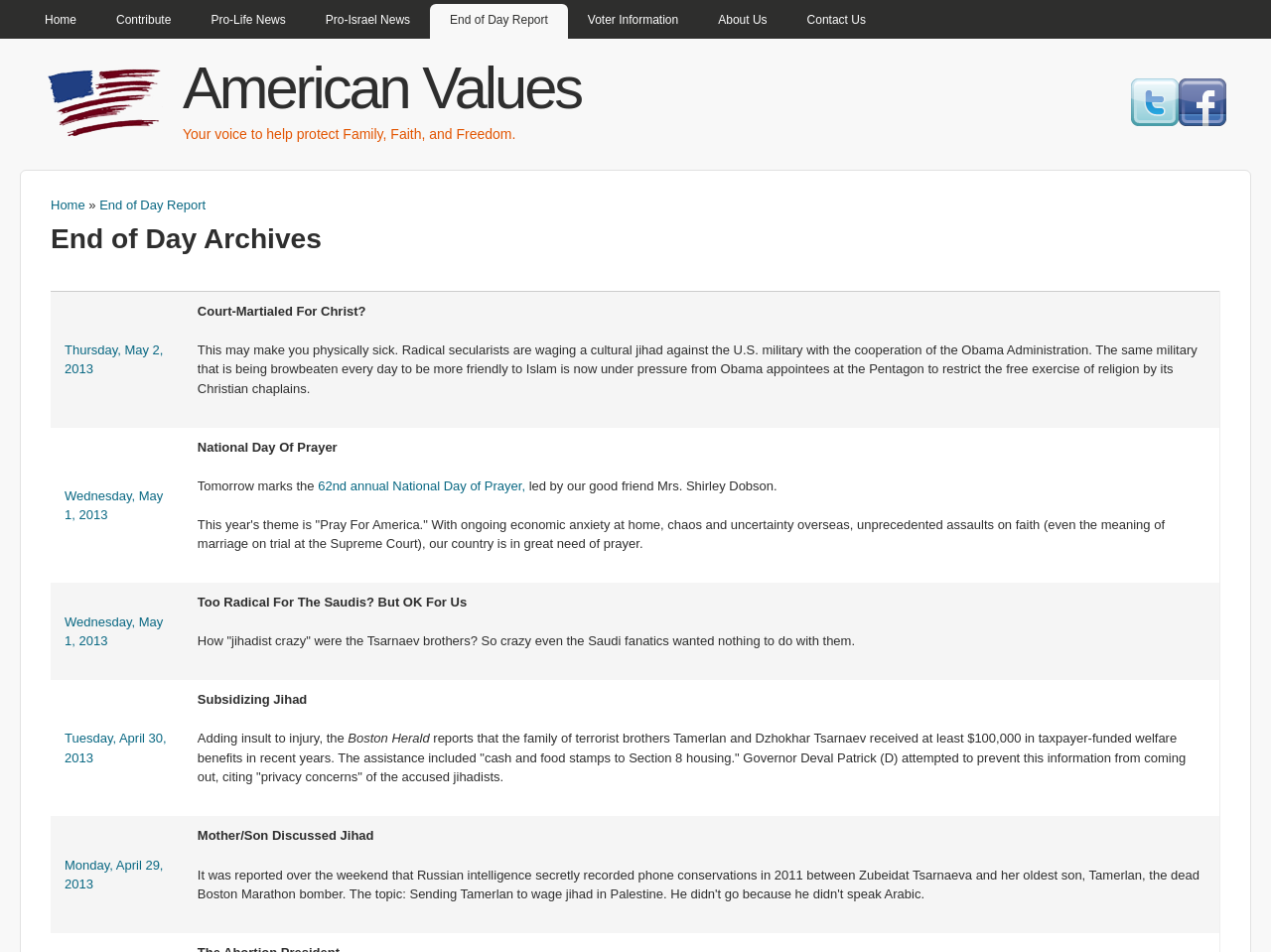Determine the bounding box coordinates of the region I should click to achieve the following instruction: "Go to the 'About Us' page". Ensure the bounding box coordinates are four float numbers between 0 and 1, i.e., [left, top, right, bottom].

[0.549, 0.004, 0.619, 0.041]